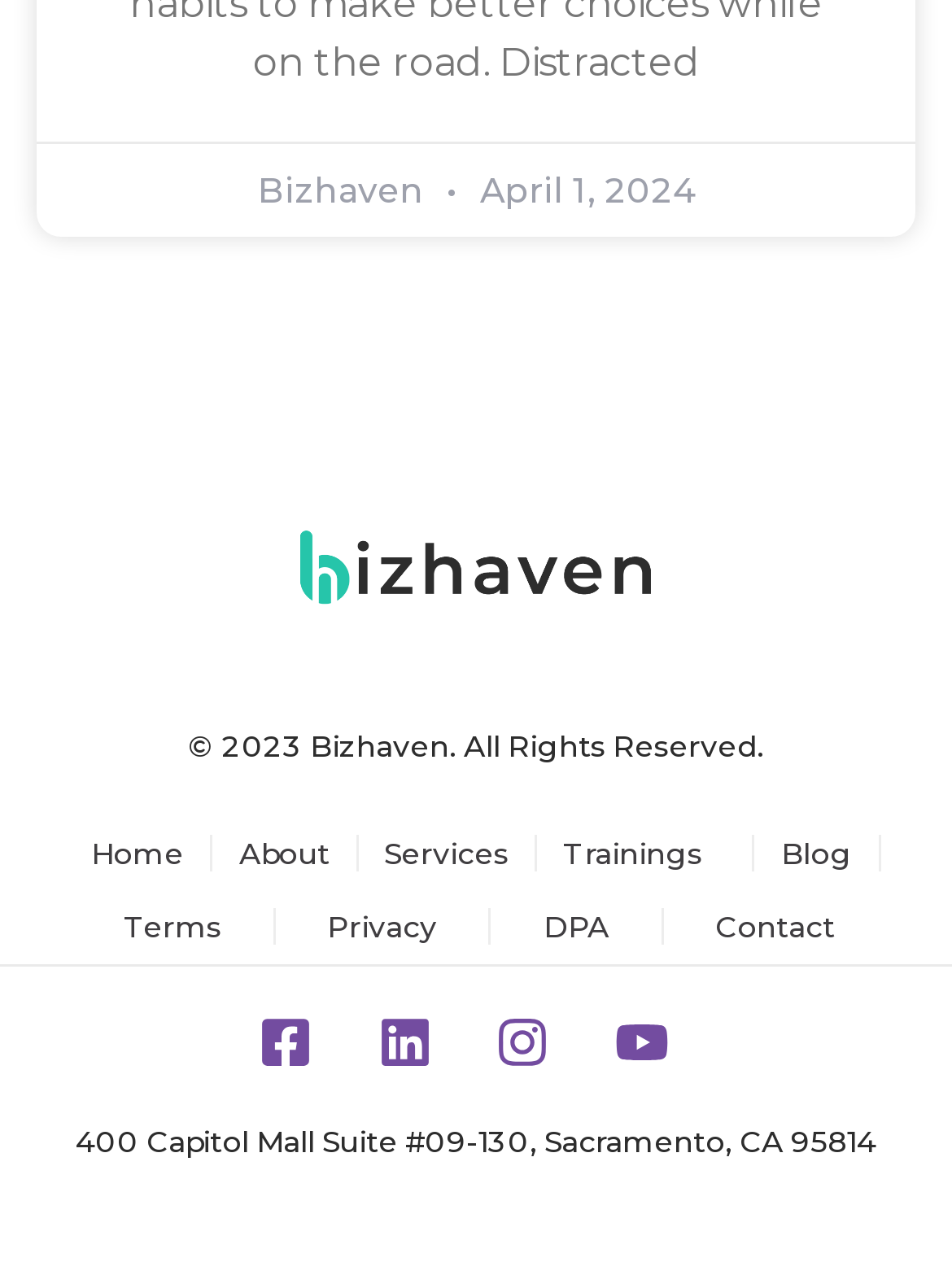What are the main navigation links on the webpage?
Look at the image and answer with only one word or phrase.

Home, About, Services, etc.